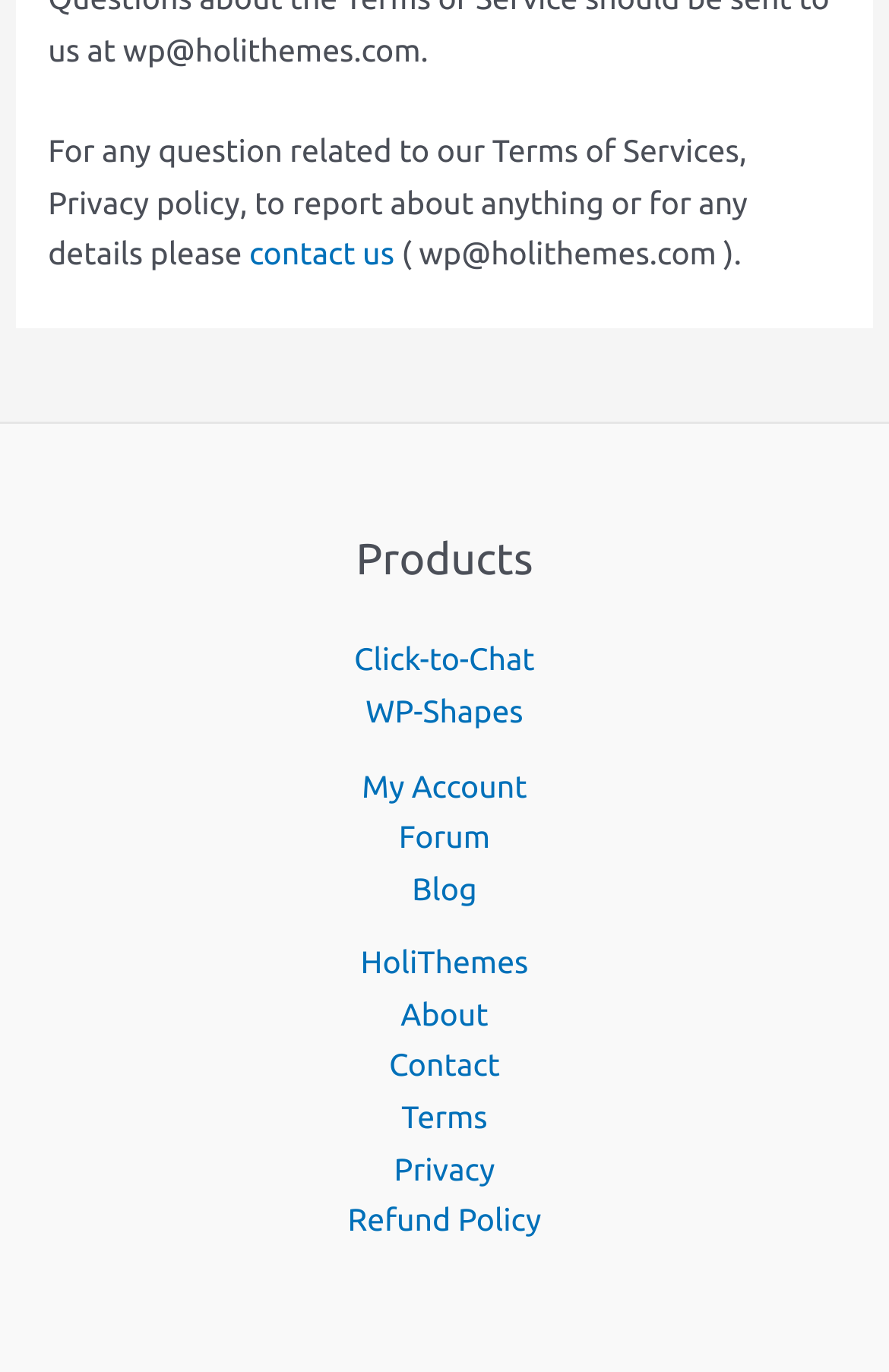Please specify the bounding box coordinates of the clickable section necessary to execute the following command: "contact us".

[0.28, 0.172, 0.444, 0.198]